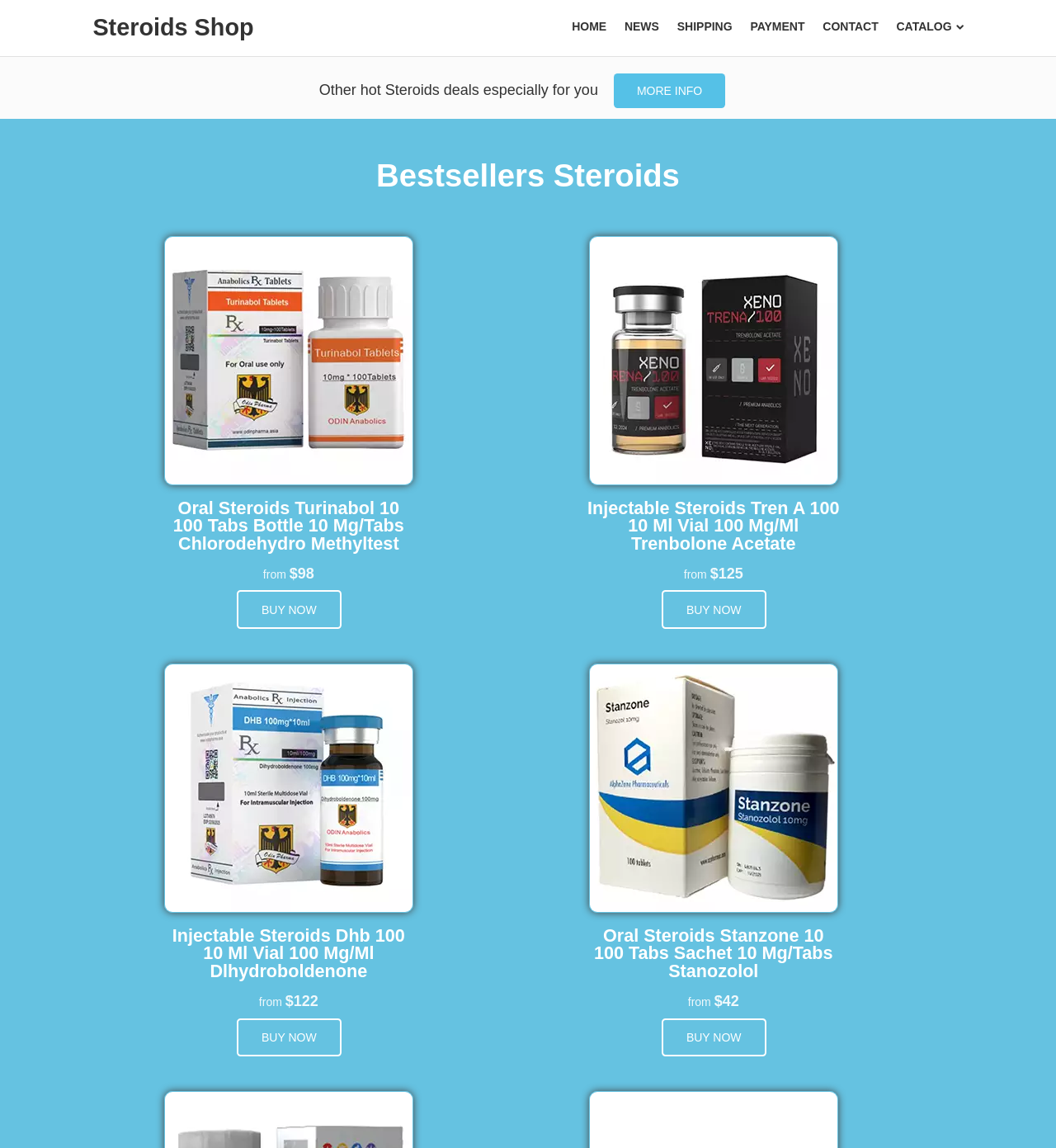Determine the bounding box coordinates of the clickable region to follow the instruction: "Check price of 'Oral Steroids Stanzone 10'".

[0.676, 0.865, 0.7, 0.879]